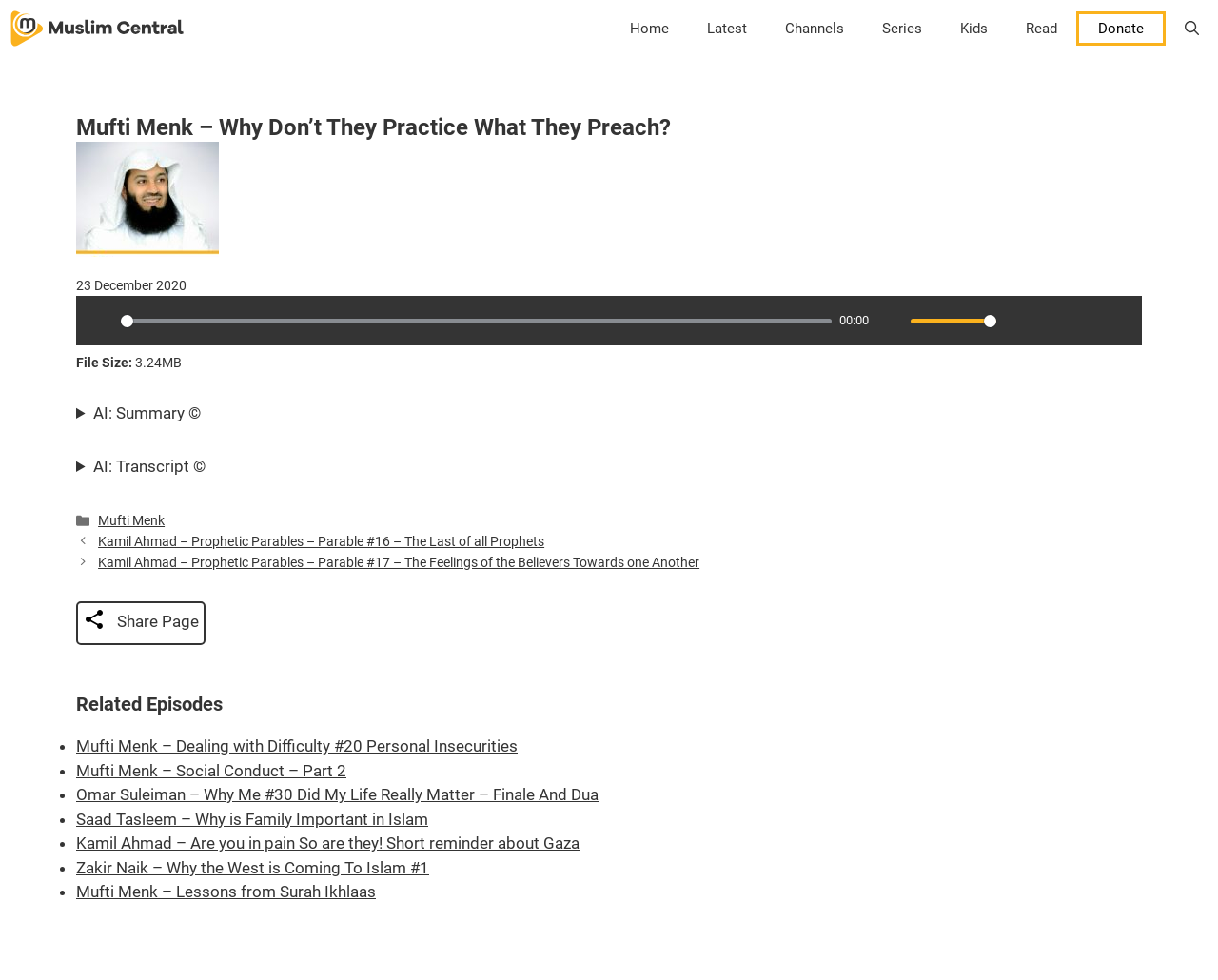What is the name of the speaker in the audio lecture?
Look at the image and answer the question using a single word or phrase.

Mufti Menk